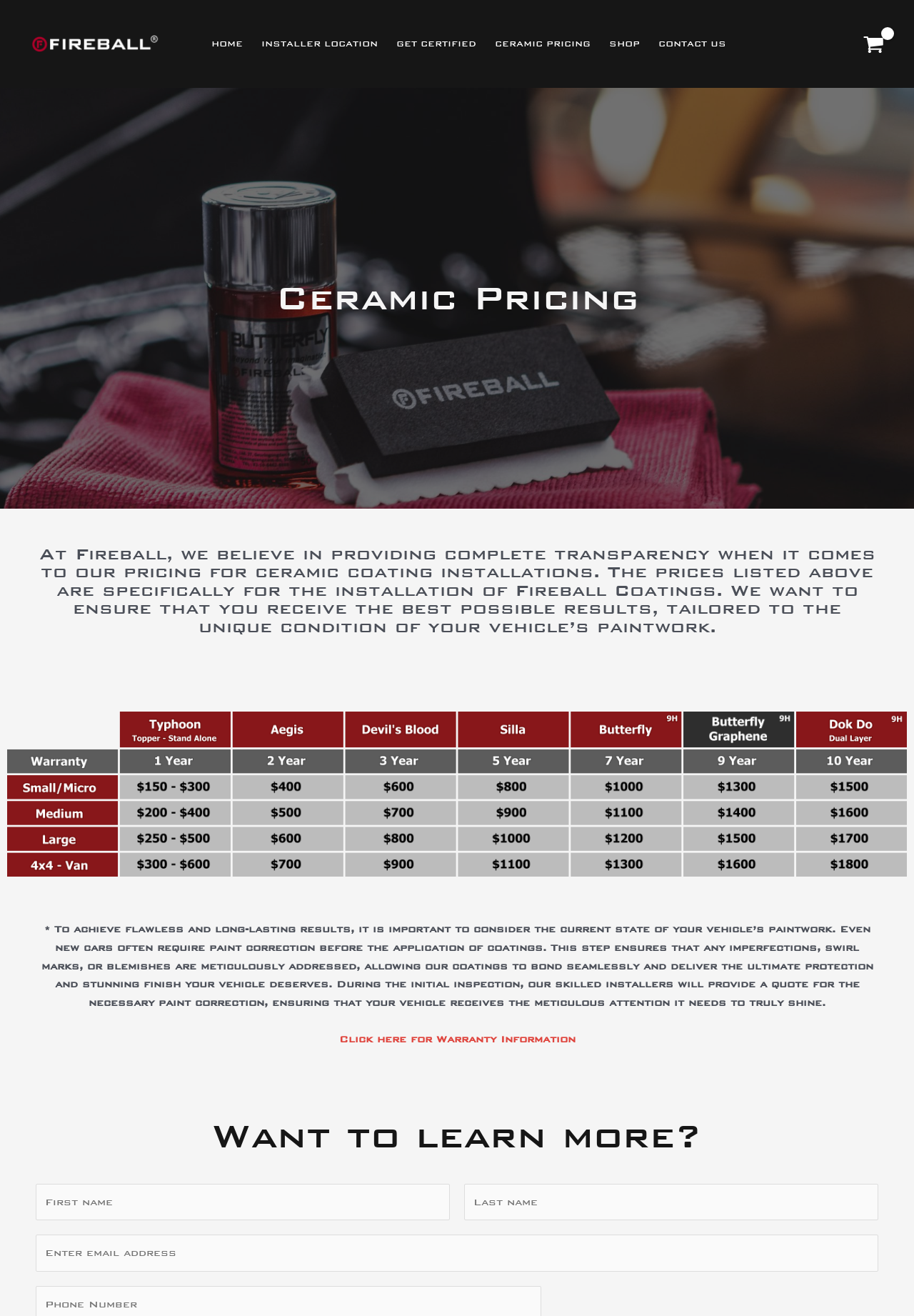Using the element description: "parent_node: Comment name="author" placeholder="Name *"", determine the bounding box coordinates. The coordinates should be in the format [left, top, right, bottom], with values between 0 and 1.

None